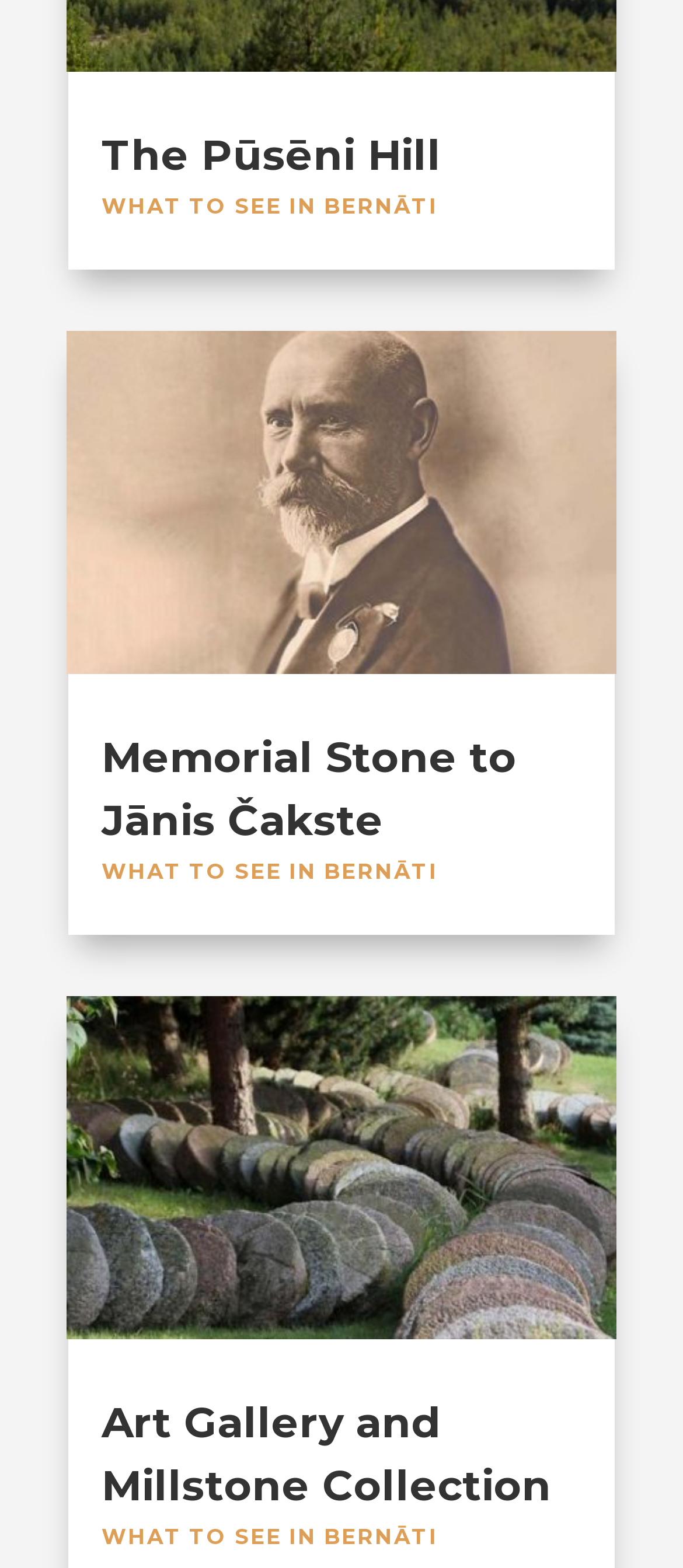Please locate the bounding box coordinates of the element that should be clicked to complete the given instruction: "check Art Gallery and Millstone Collection".

[0.097, 0.635, 0.903, 0.854]